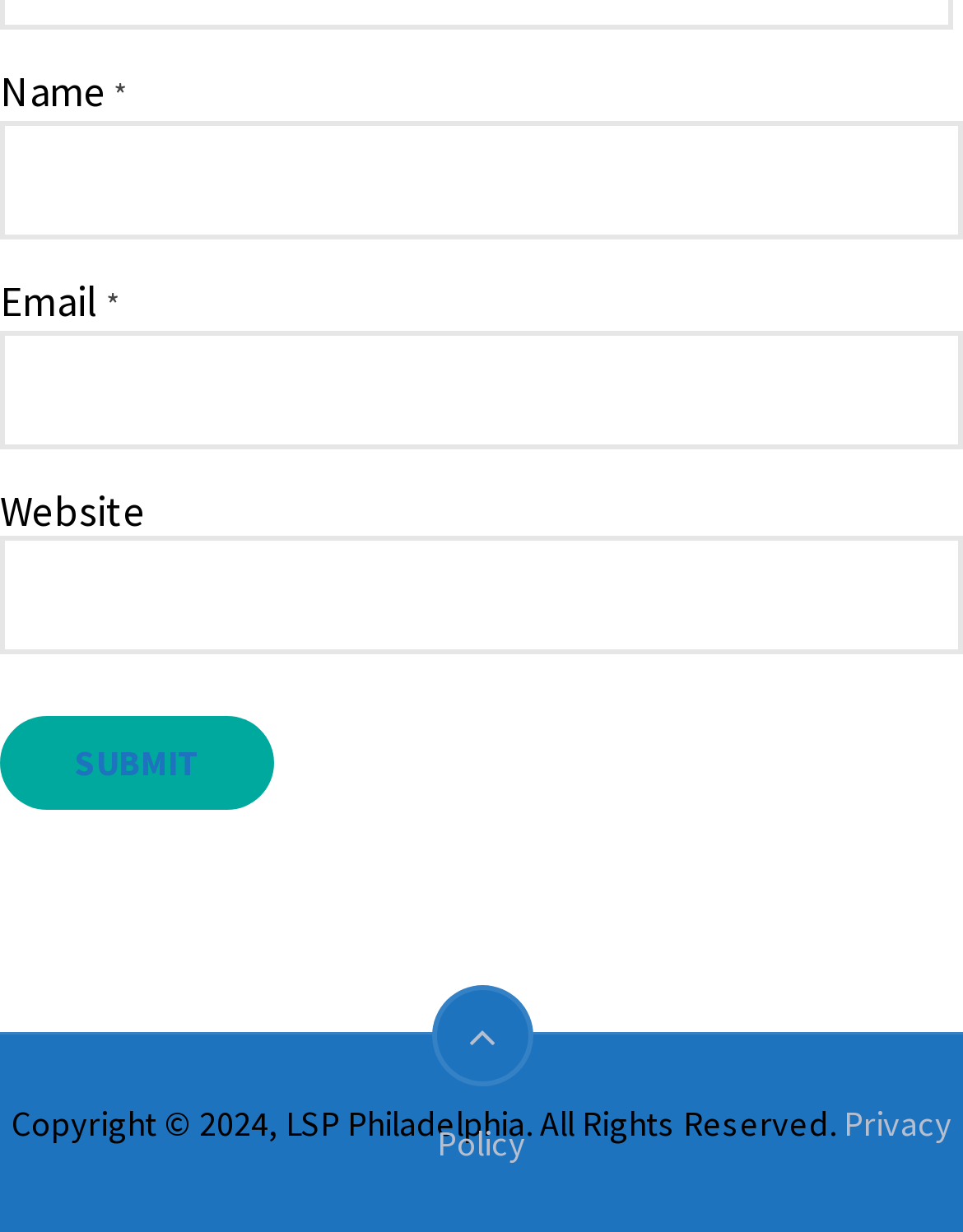Identify the bounding box for the UI element described as: "name="submit" value="SUBMIT"". The coordinates should be four float numbers between 0 and 1, i.e., [left, top, right, bottom].

[0.0, 0.581, 0.285, 0.657]